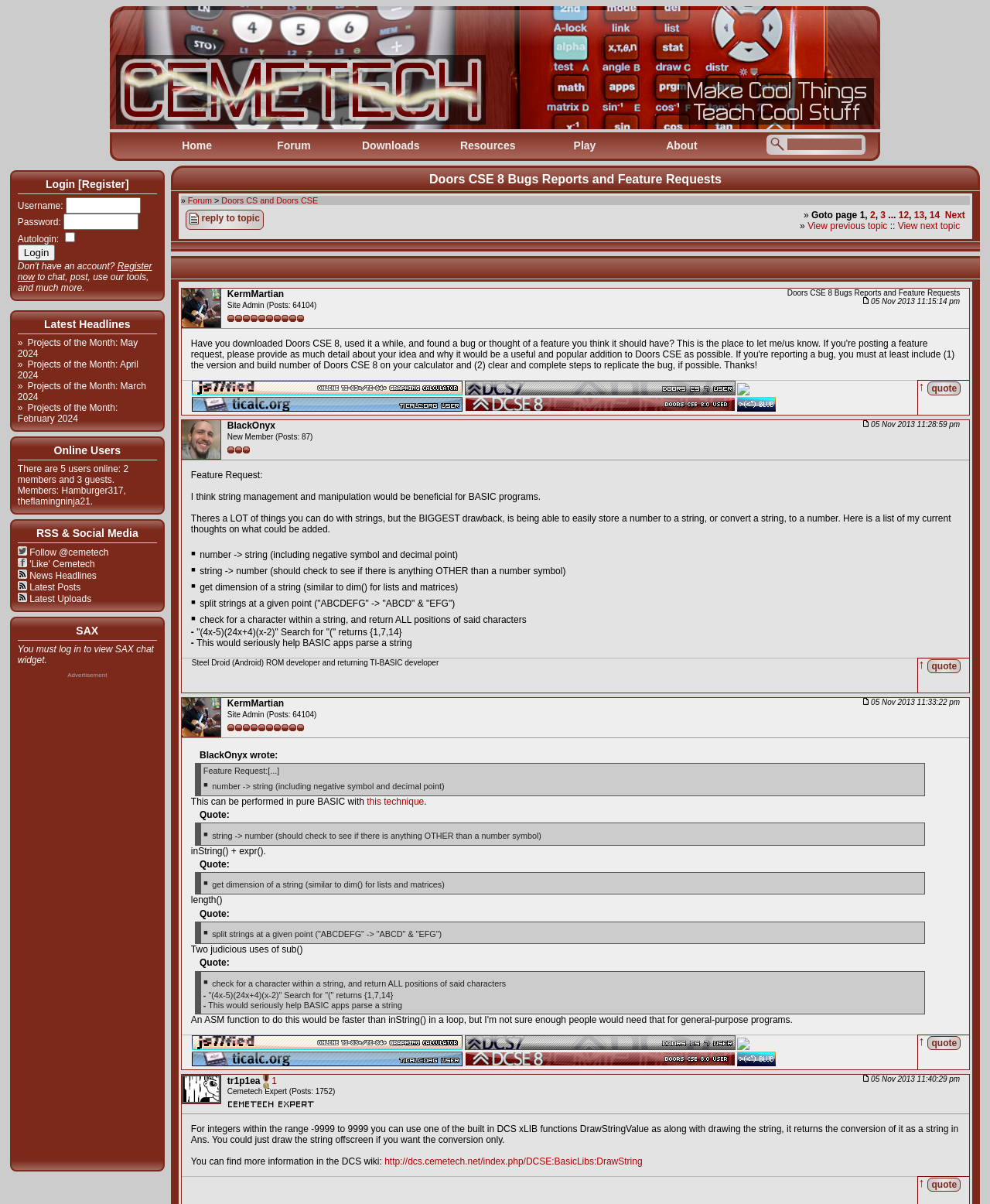Please find the bounding box coordinates of the element that you should click to achieve the following instruction: "Click the 'quote' link". The coordinates should be presented as four float numbers between 0 and 1: [left, top, right, bottom].

[0.936, 0.317, 0.971, 0.326]